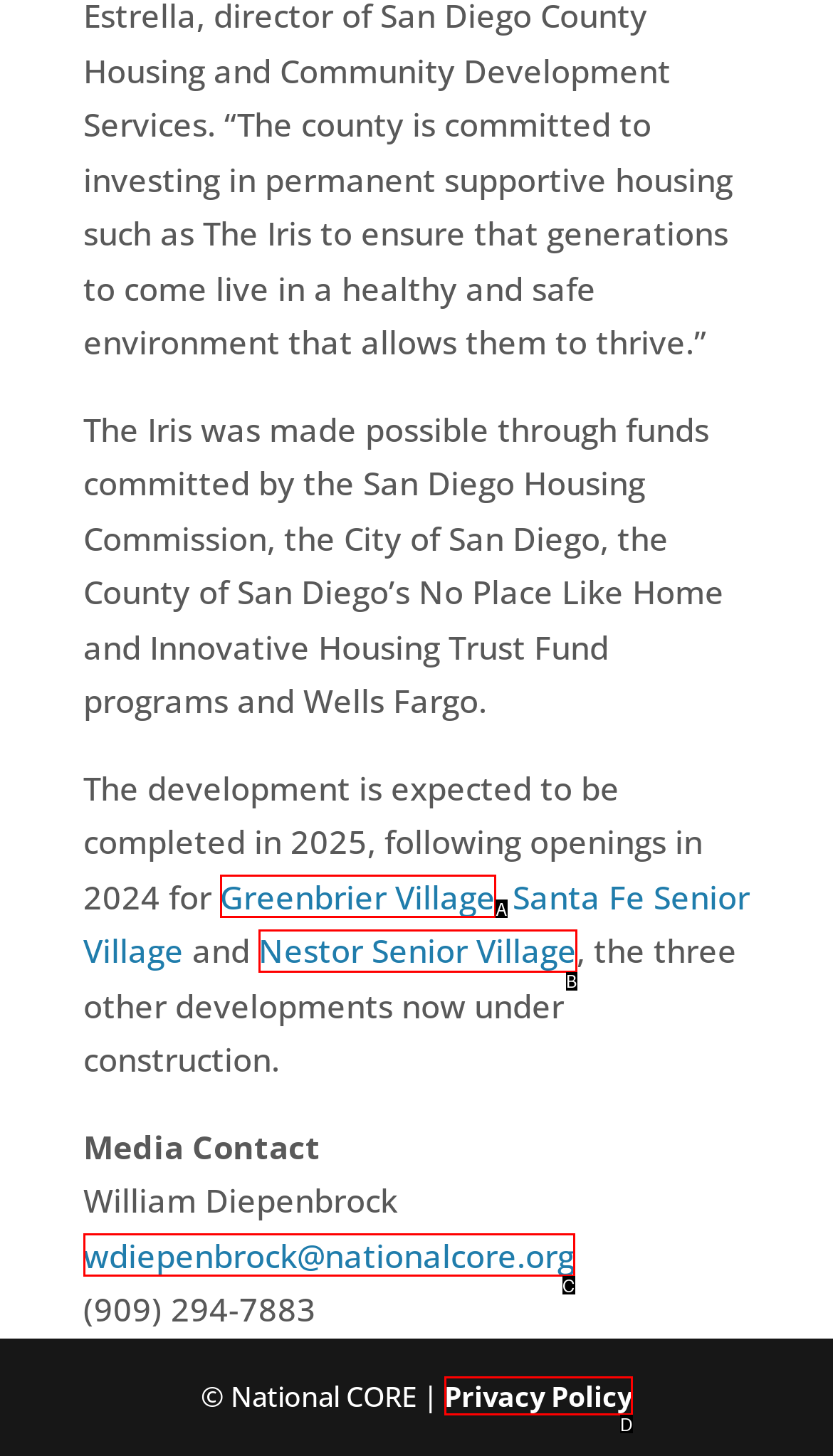Match the description: Nestor Senior Village to one of the options shown. Reply with the letter of the best match.

B